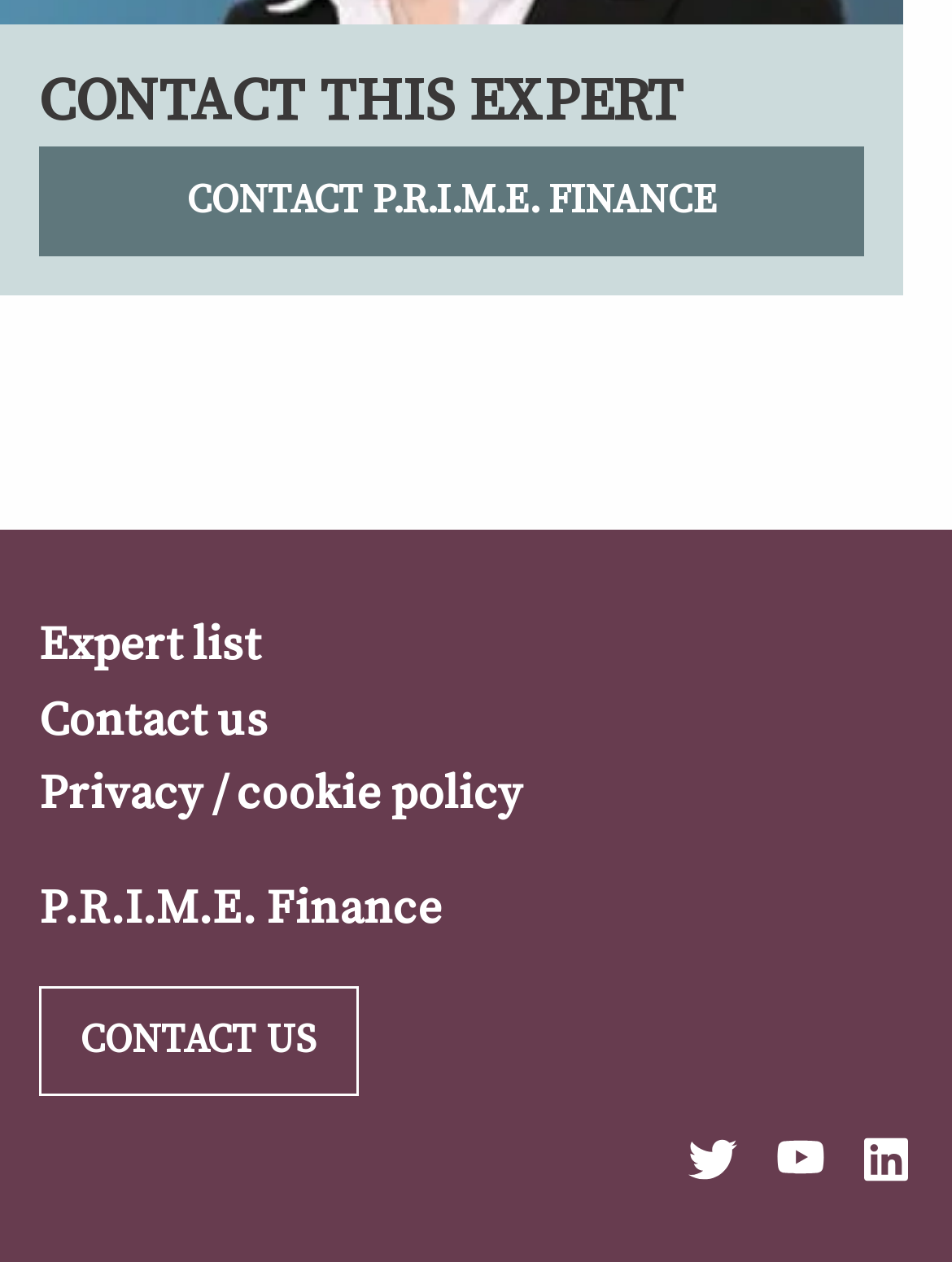How many sections are there on the page? Examine the screenshot and reply using just one word or a brief phrase.

2